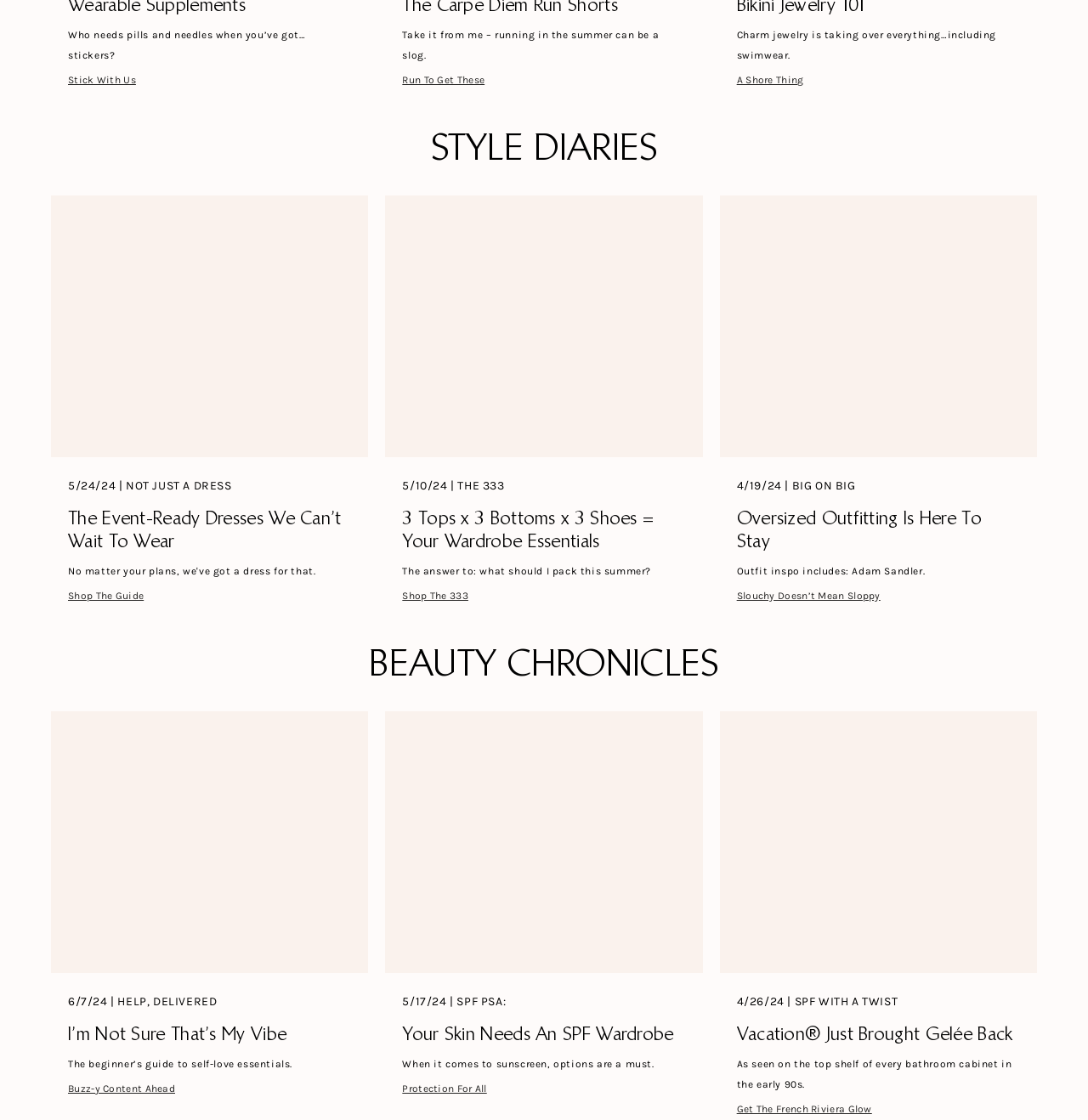Please determine the bounding box coordinates of the element's region to click for the following instruction: "Click on 'Stick With Us'".

[0.062, 0.066, 0.125, 0.077]